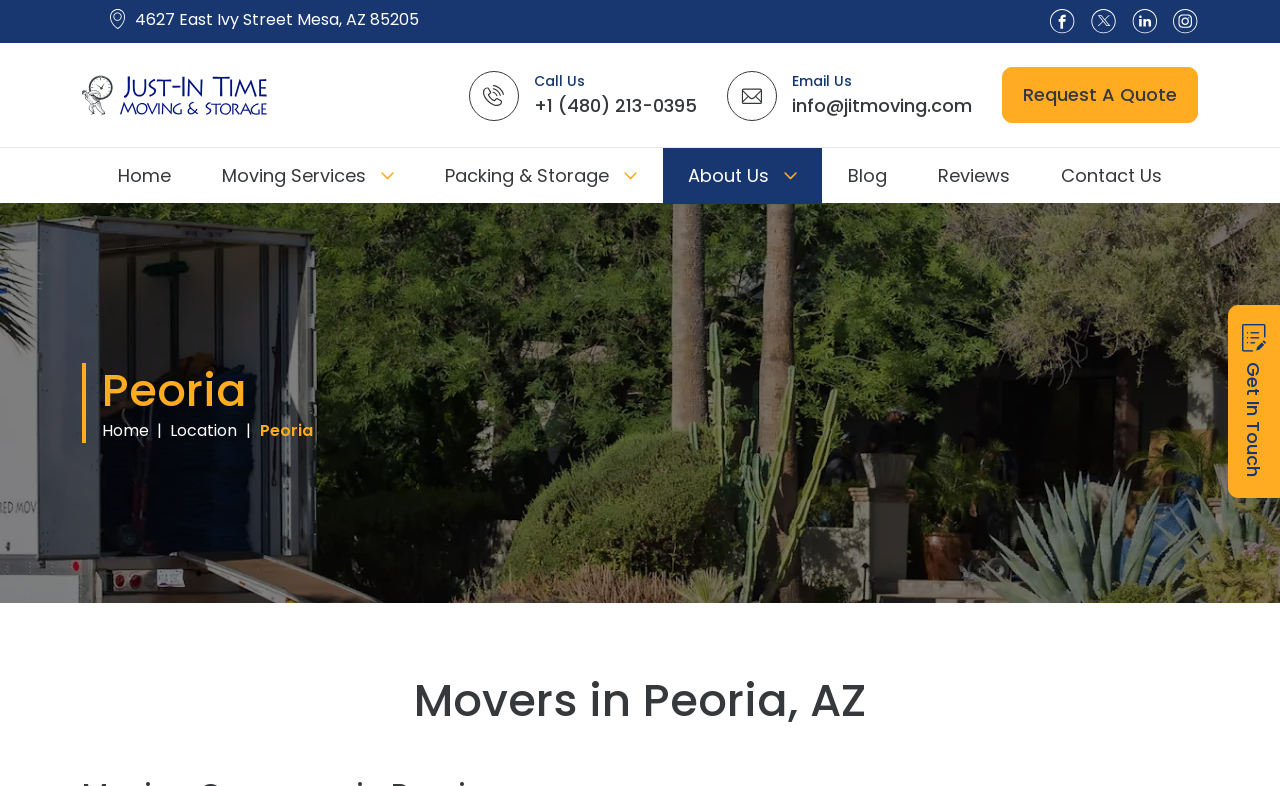Could you determine the bounding box coordinates of the clickable element to complete the instruction: "Get a quote"? Provide the coordinates as four float numbers between 0 and 1, i.e., [left, top, right, bottom].

[0.783, 0.085, 0.936, 0.156]